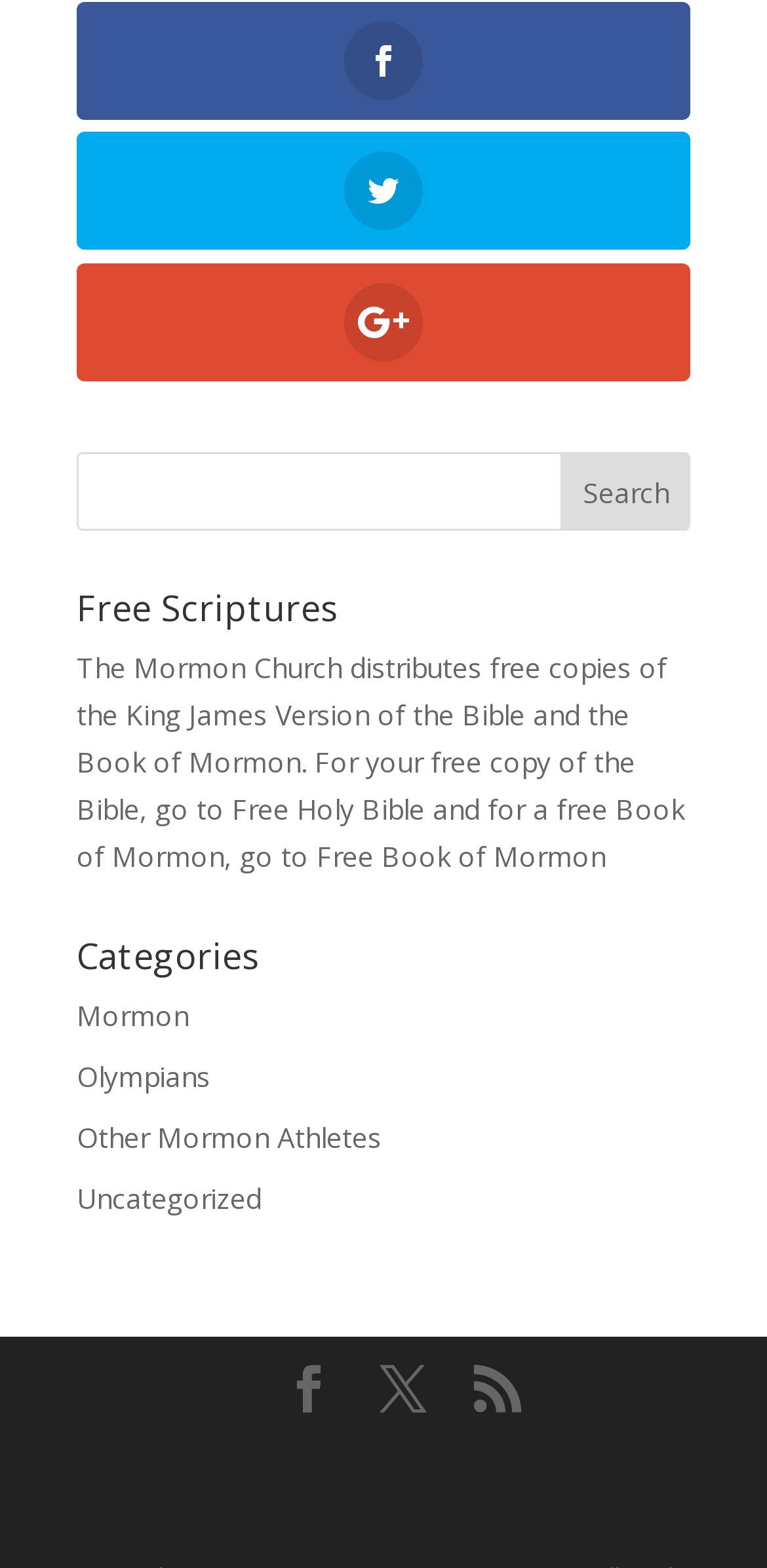Specify the bounding box coordinates of the area to click in order to follow the given instruction: "Search for something."

[0.1, 0.289, 0.9, 0.339]